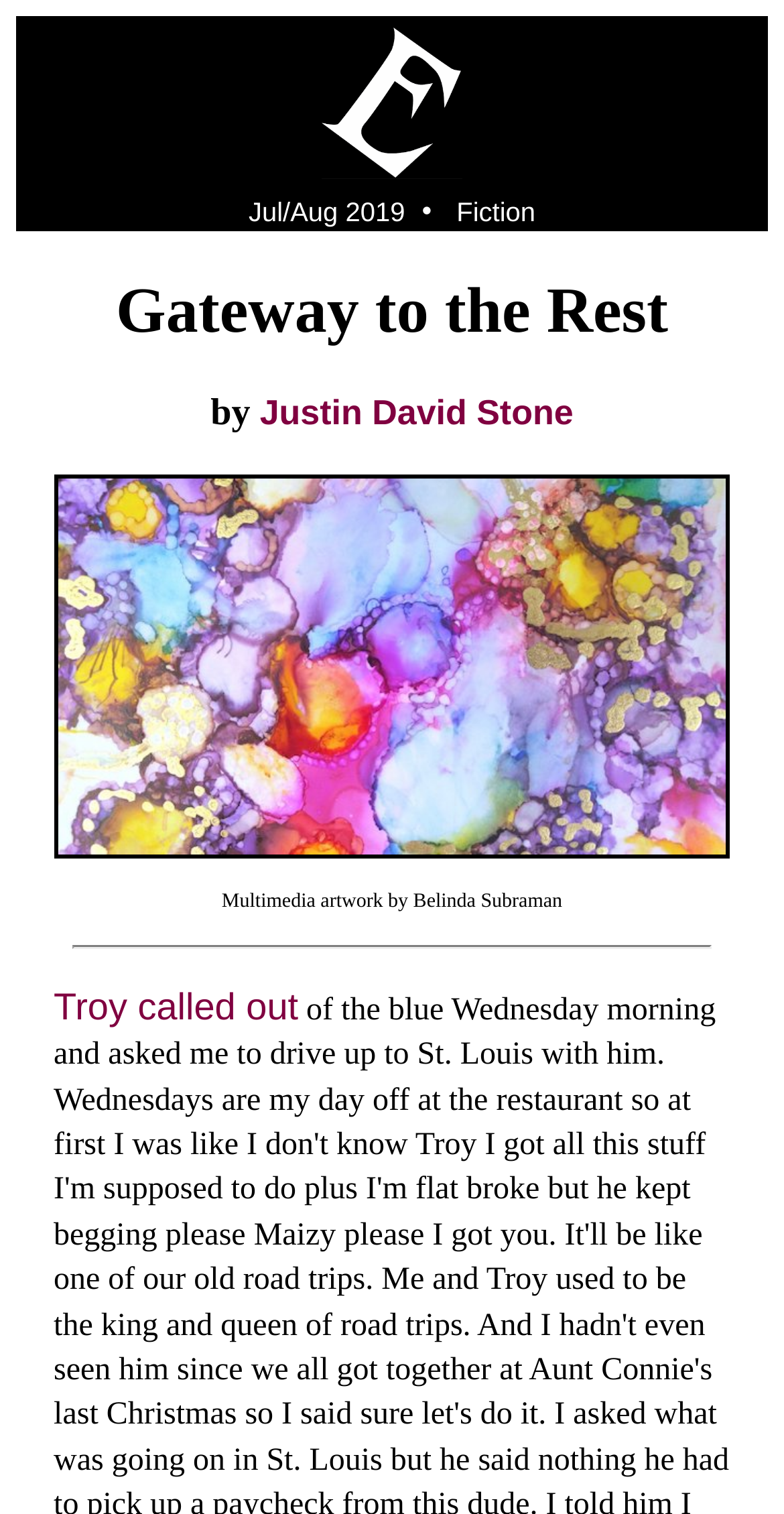Find the coordinates for the bounding box of the element with this description: "Justin David Stone".

[0.331, 0.259, 0.731, 0.285]